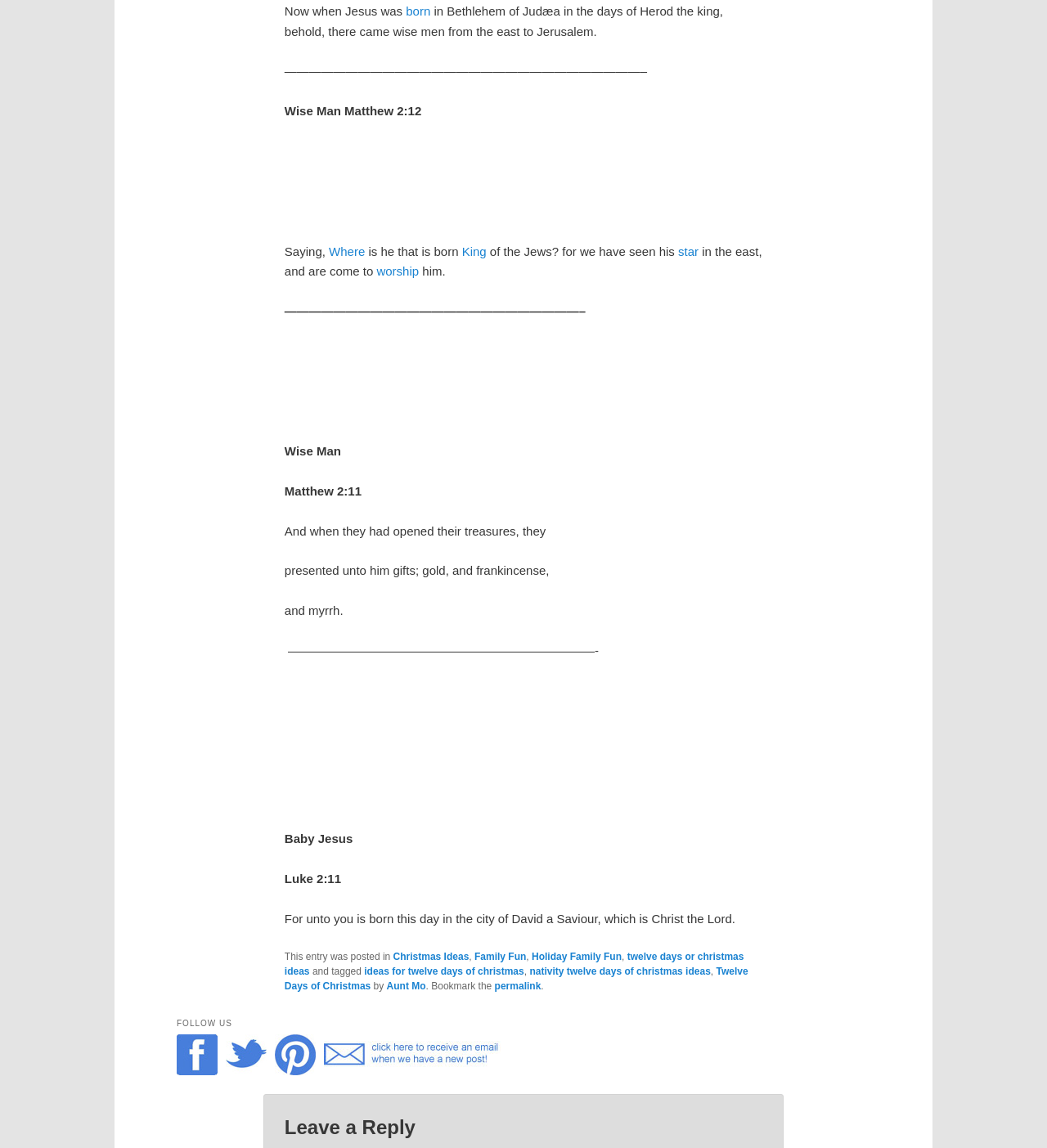What is the name of the holiday being discussed?
Relying on the image, give a concise answer in one word or a brief phrase.

Christmas